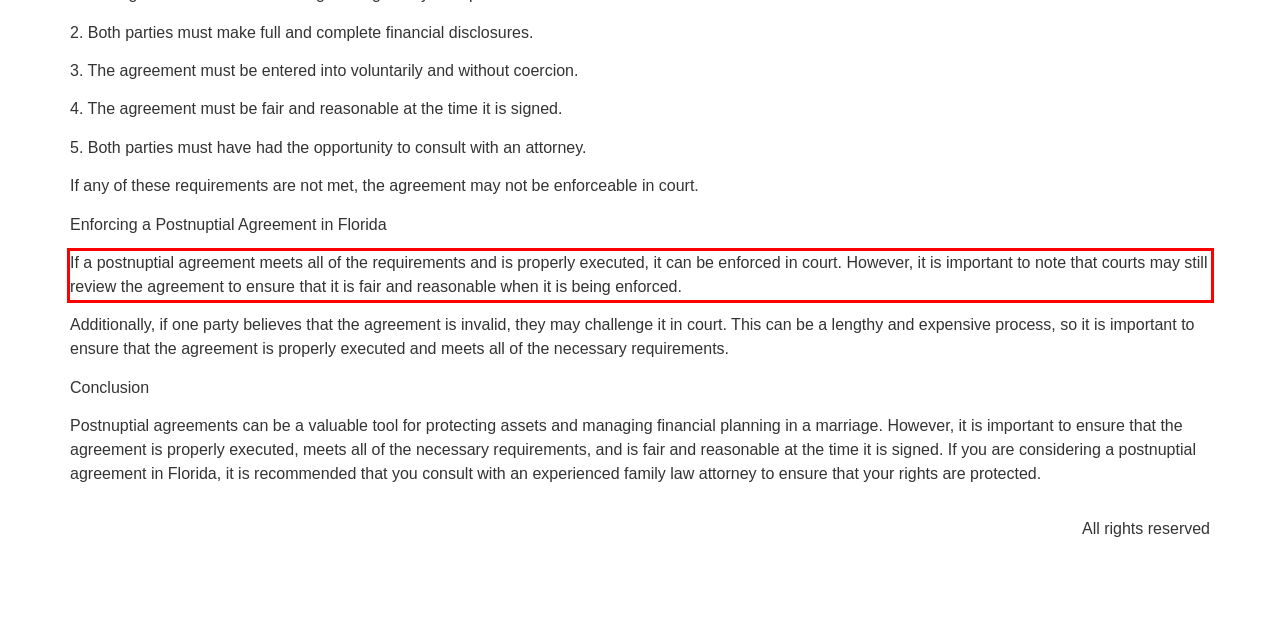Please examine the webpage screenshot and extract the text within the red bounding box using OCR.

If a postnuptial agreement meets all of the requirements and is properly executed, it can be enforced in court. However, it is important to note that courts may still review the agreement to ensure that it is fair and reasonable when it is being enforced.